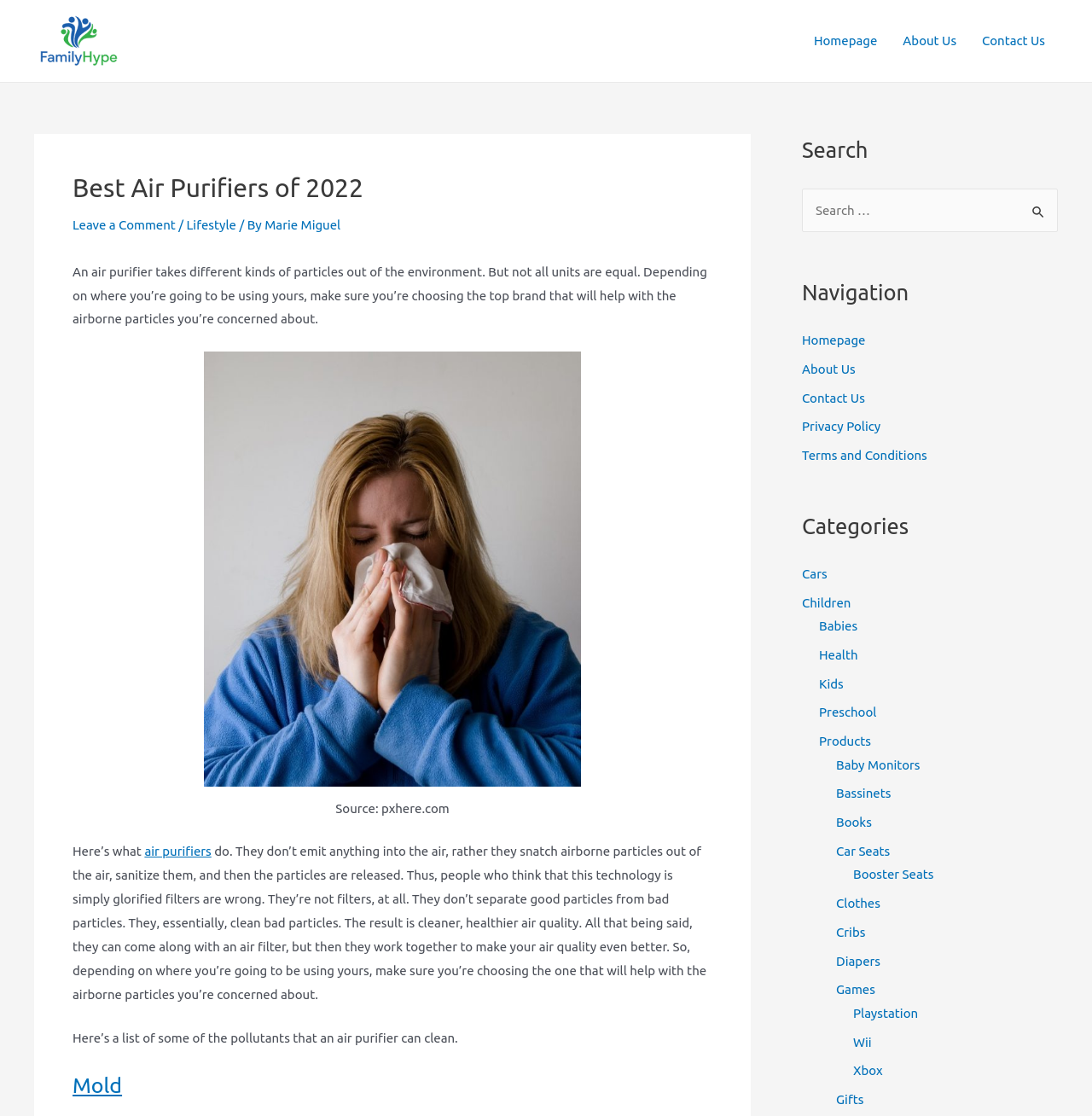Determine the bounding box of the UI element mentioned here: "Daily Reflection". The coordinates must be in the format [left, top, right, bottom] with values ranging from 0 to 1.

None